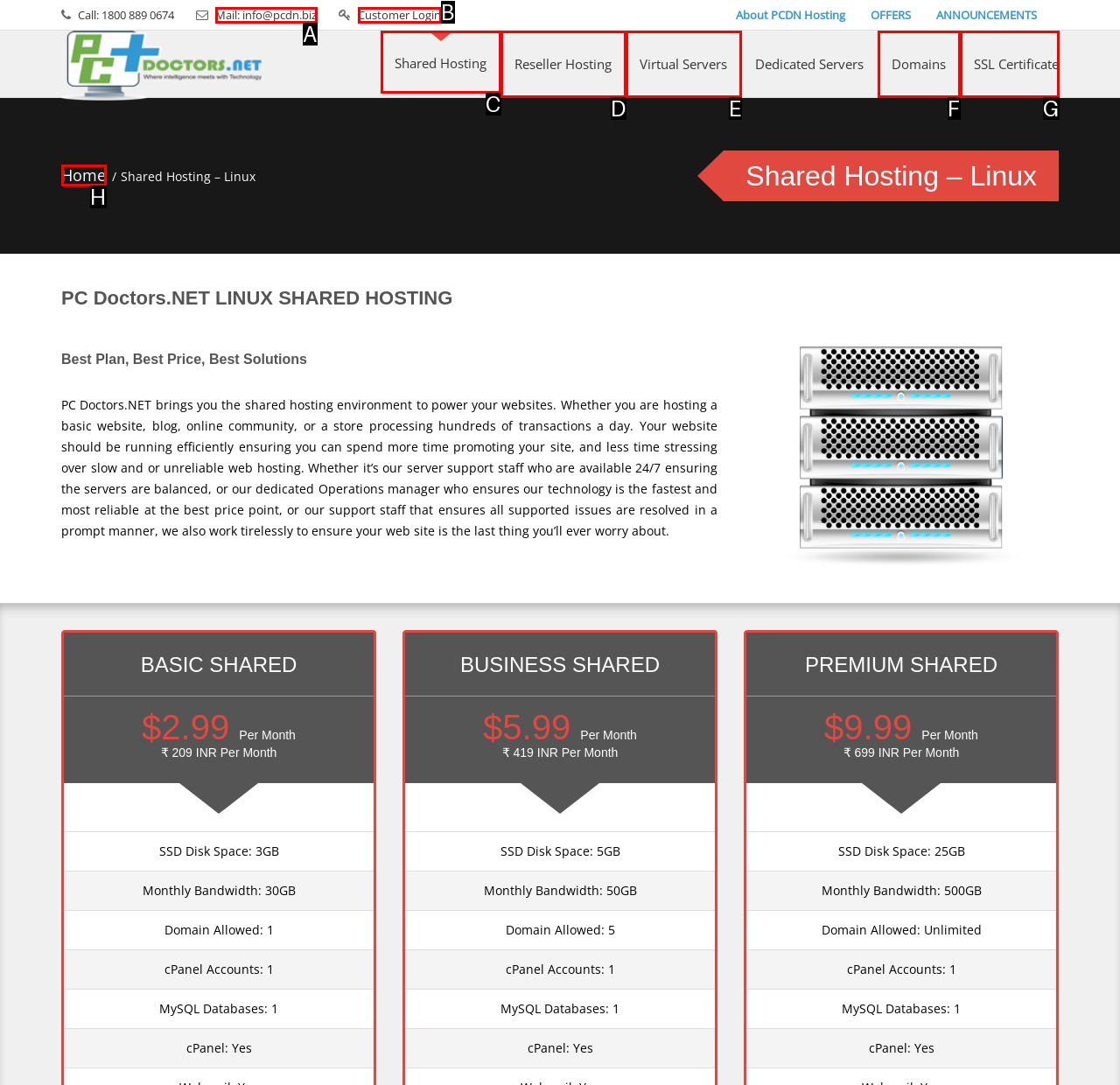Based on the description: Home, identify the matching HTML element. Reply with the letter of the correct option directly.

H